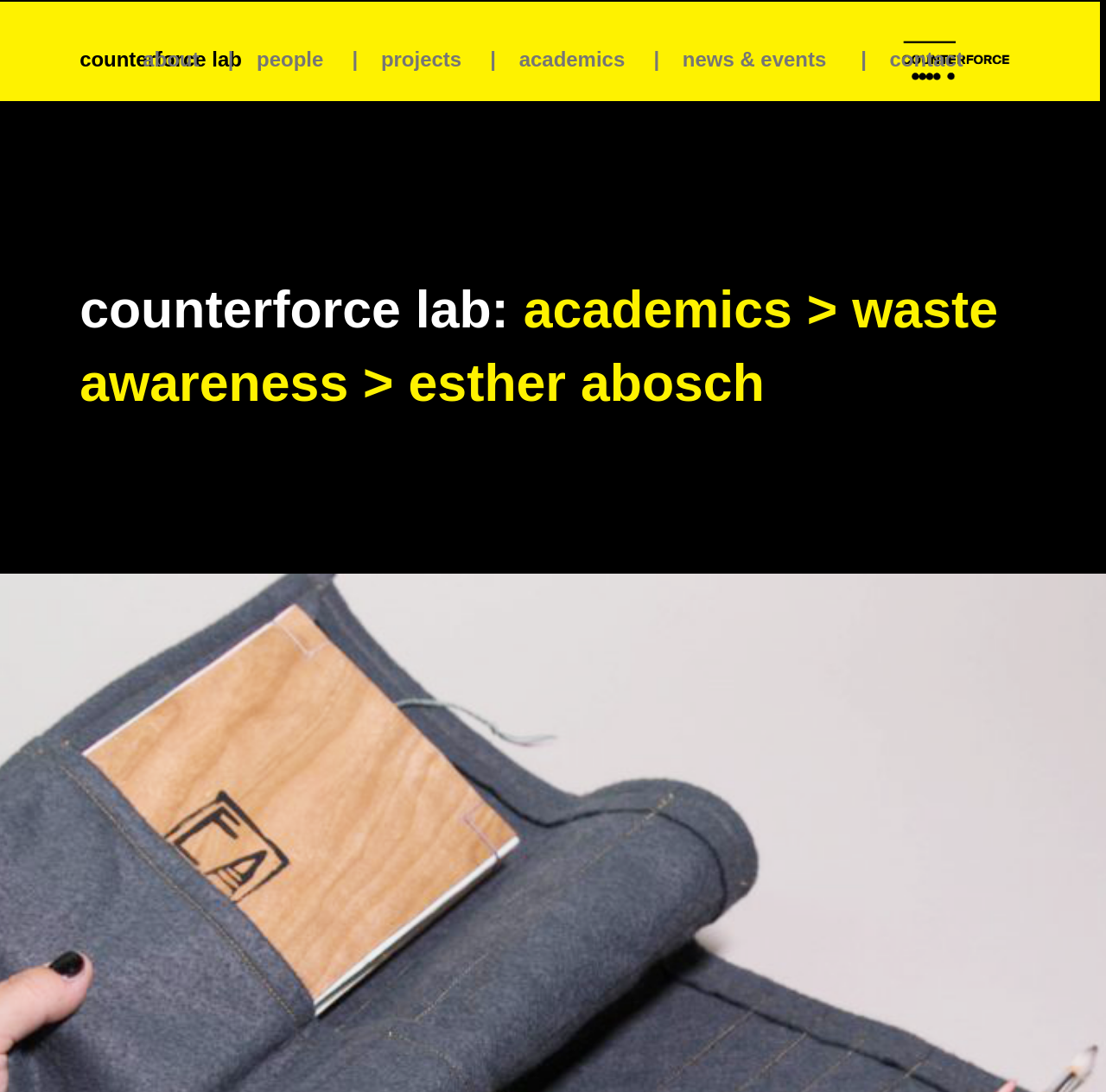Please identify the bounding box coordinates of the element that needs to be clicked to perform the following instruction: "view people page".

[0.232, 0.043, 0.298, 0.066]